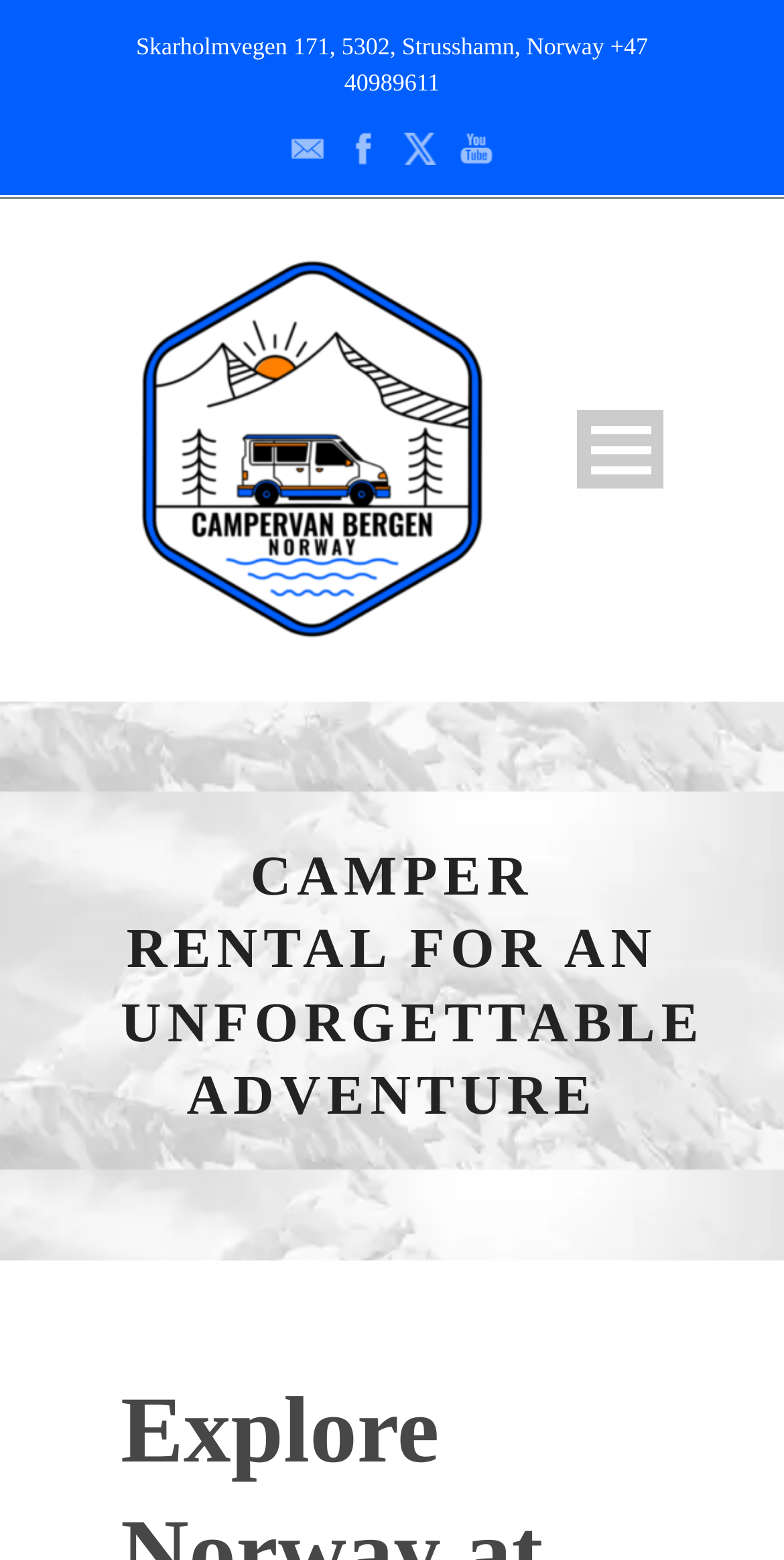Can you identify the bounding box coordinates of the clickable region needed to carry out this instruction: 'Open the menu'? The coordinates should be four float numbers within the range of 0 to 1, stated as [left, top, right, bottom].

[0.736, 0.263, 0.846, 0.313]